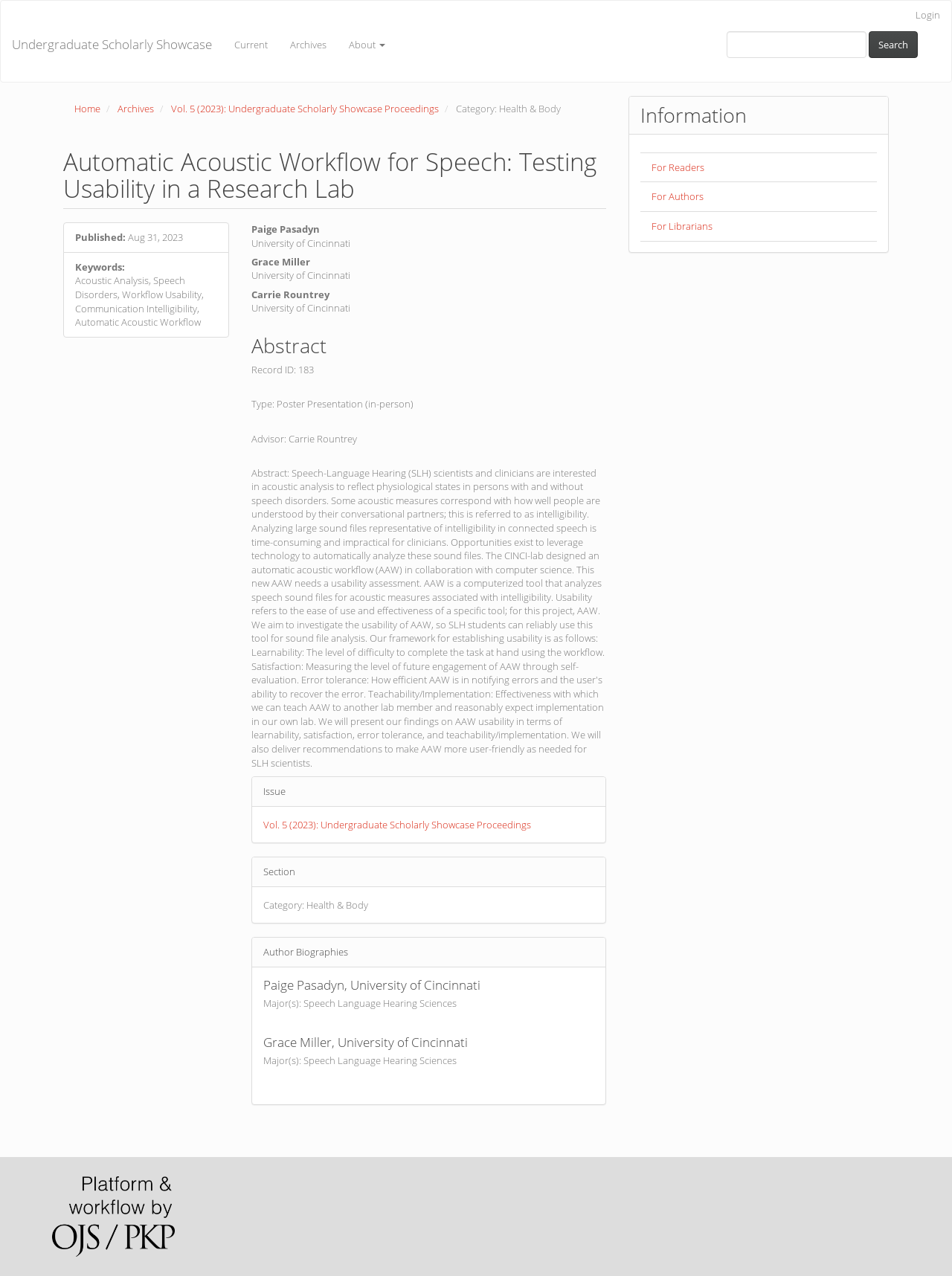Please provide a brief answer to the following inquiry using a single word or phrase:
What is the issue of the article?

Vol. 5 (2023): Undergraduate Scholarly Showcase Proceedings